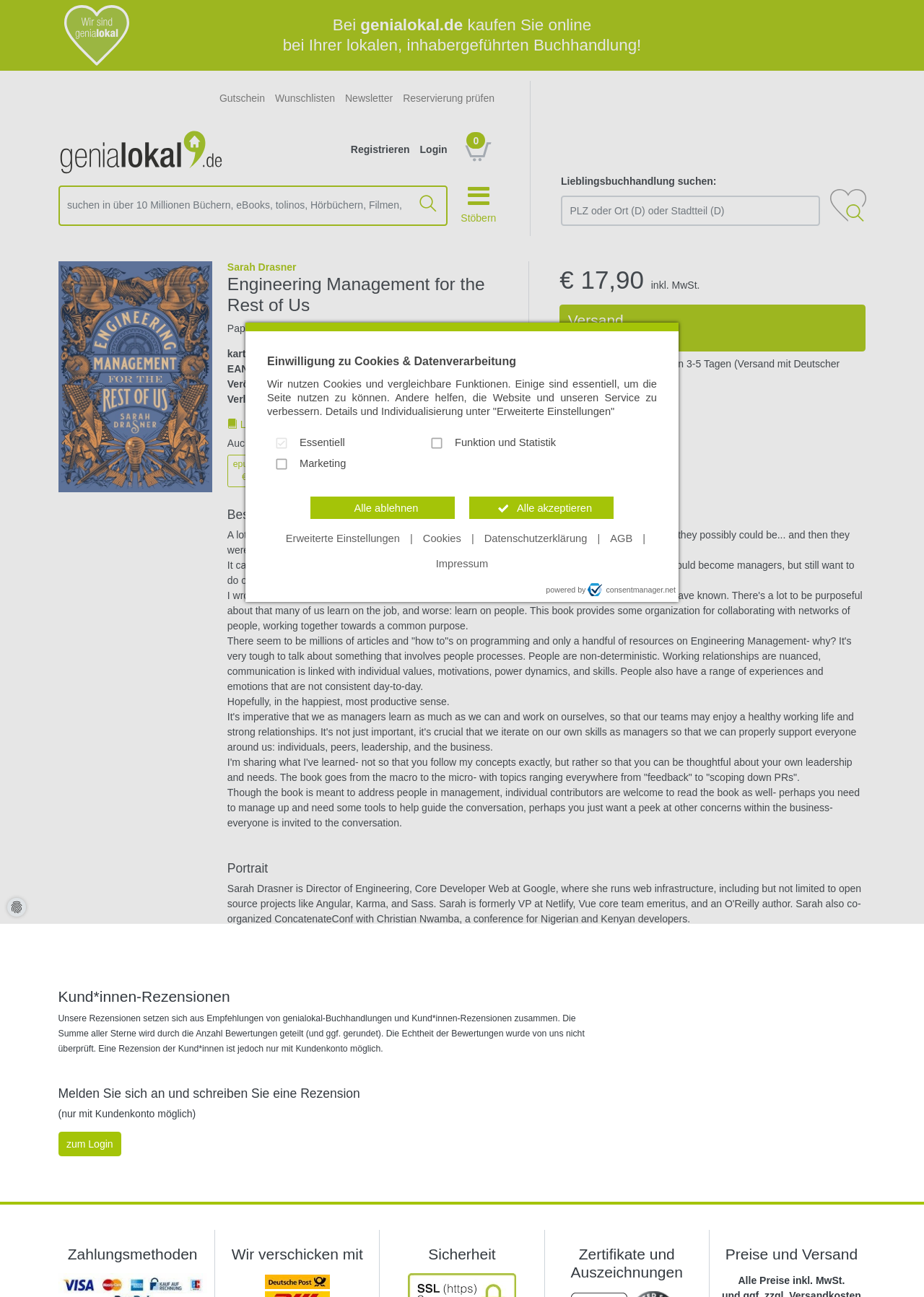Provide a one-word or short-phrase answer to the question:
What is the price of the paperback book?

17,90